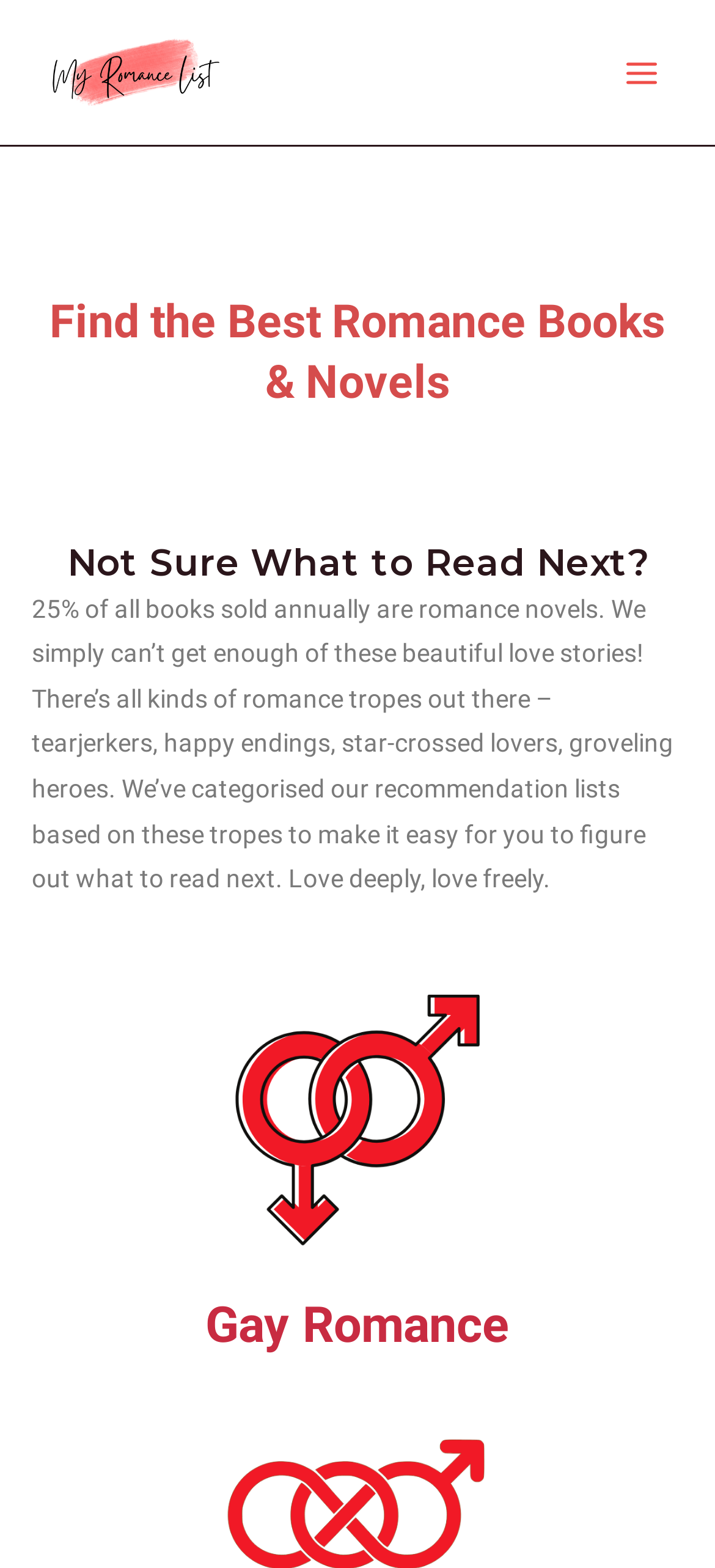Describe all the key features of the webpage in detail.

The webpage is a list of romance book recommendations, with a focus on categorizing books by tropes. At the top left, there is a link and an image with the text "My Romance List". To the top right, there is a button labeled "Main Menu" with an accompanying image. 

Below the top section, there is a prominent heading that reads "Find the Best Romance Books & Novels", spanning almost the entire width of the page. 

Underneath this heading, there is a brief paragraph that asks "Not Sure What to Read Next?" followed by a longer text that provides an introduction to romance novels and explains the categorization of the recommendation lists based on romance tropes. This text block takes up a significant portion of the page.

Further down, there is a heading labeled "Gay Romance", which suggests that the webpage provides recommendations for gay romance books and novels, in addition to other categories mentioned in the meta description, such as angst, fluff, het, and fanfiction to light novels.